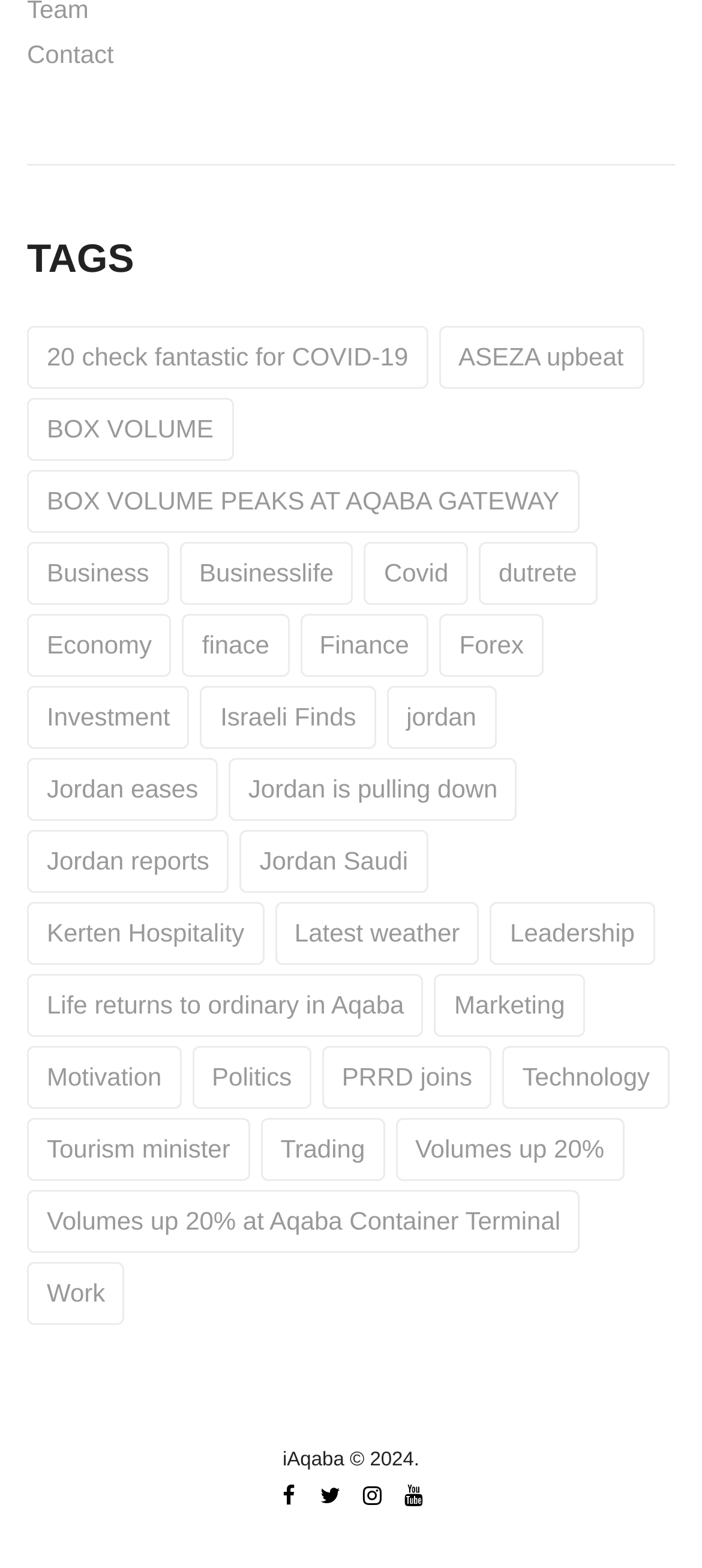Provide a brief response to the question using a single word or phrase: 
How many social media links are available on this webpage?

4